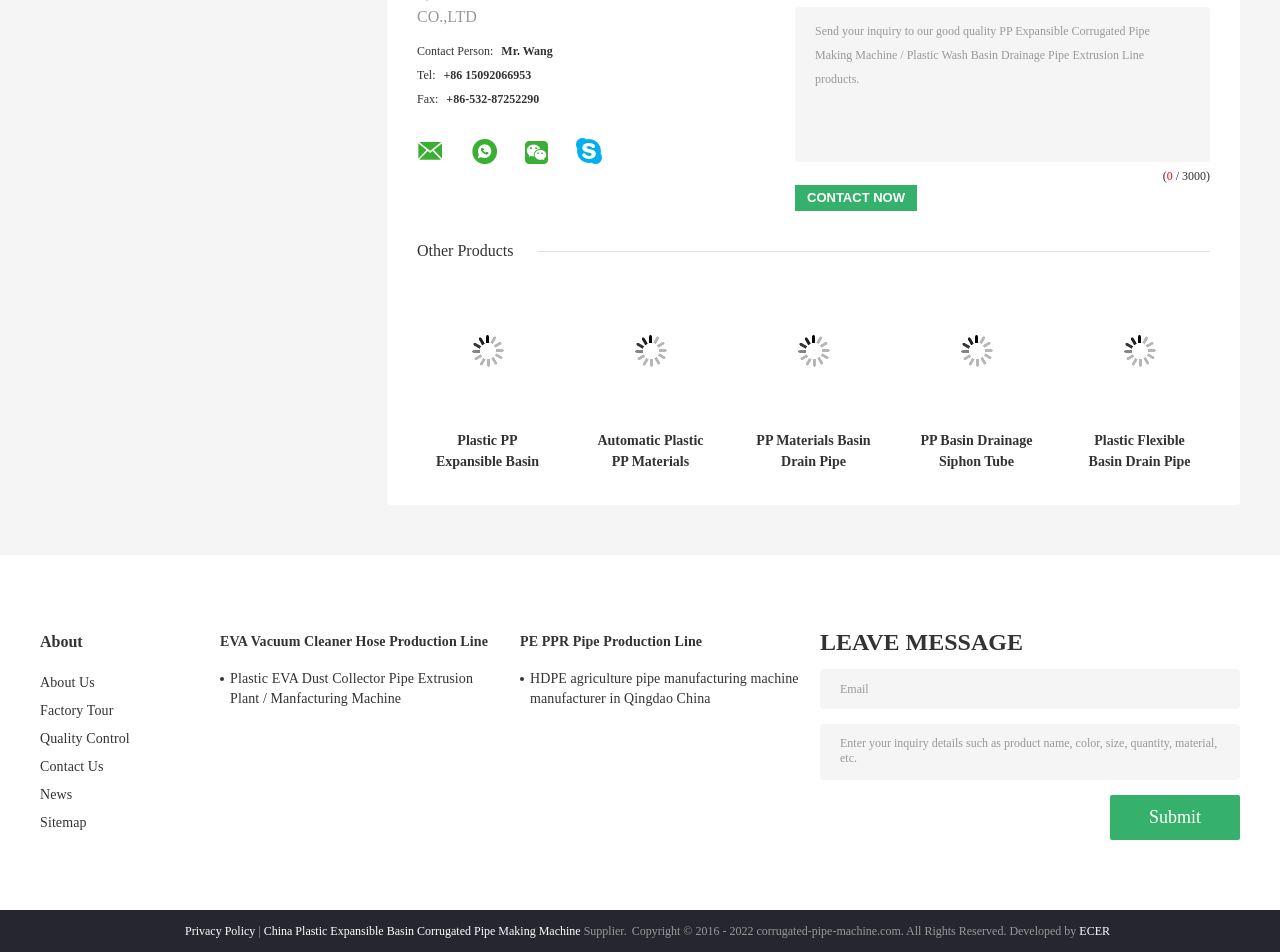Could you find the bounding box coordinates of the clickable area to complete this instruction: "View other products"?

[0.326, 0.254, 0.401, 0.272]